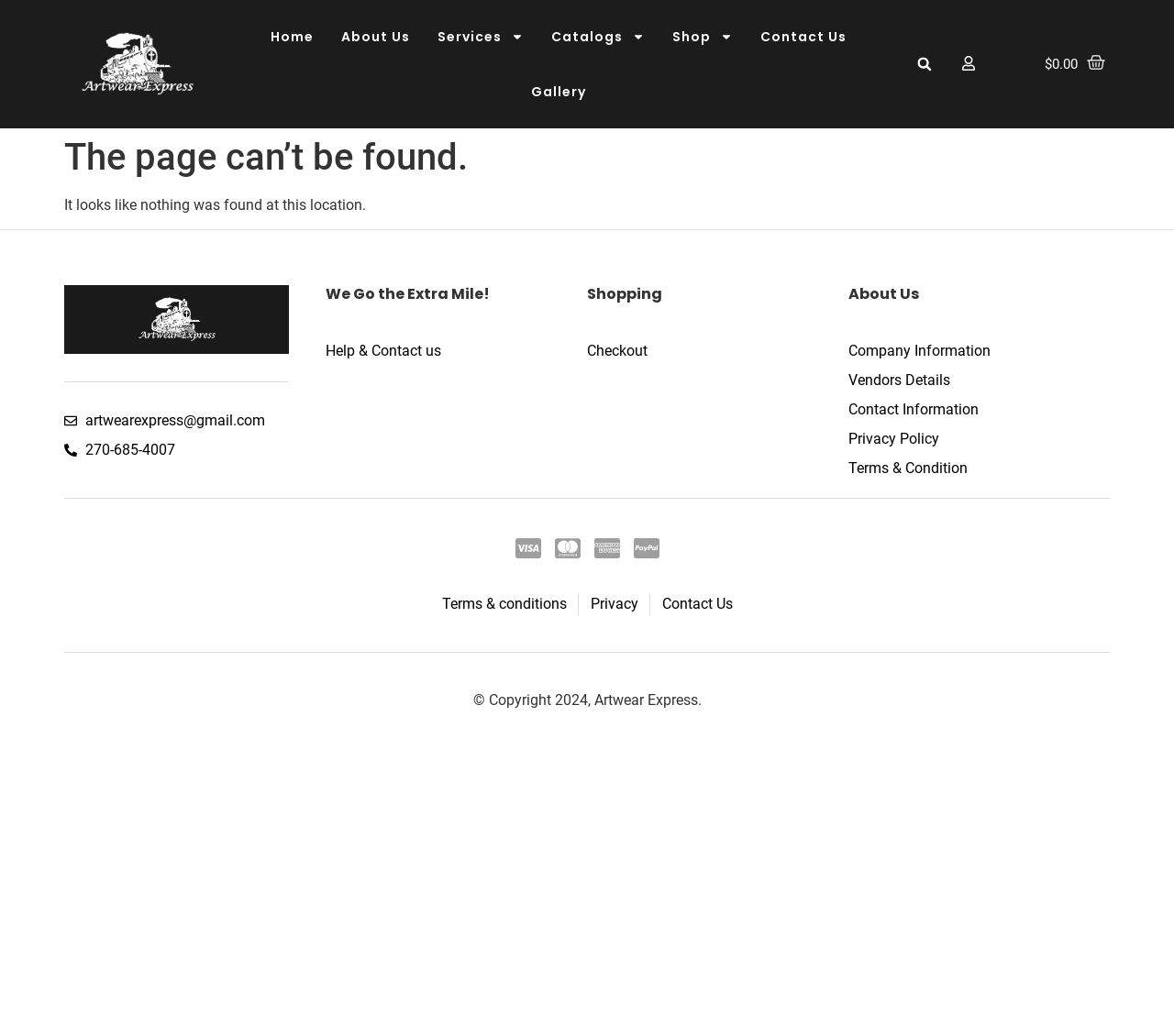Provide the bounding box coordinates of the HTML element described by the text: "Help & Contact us".

[0.277, 0.328, 0.5, 0.349]